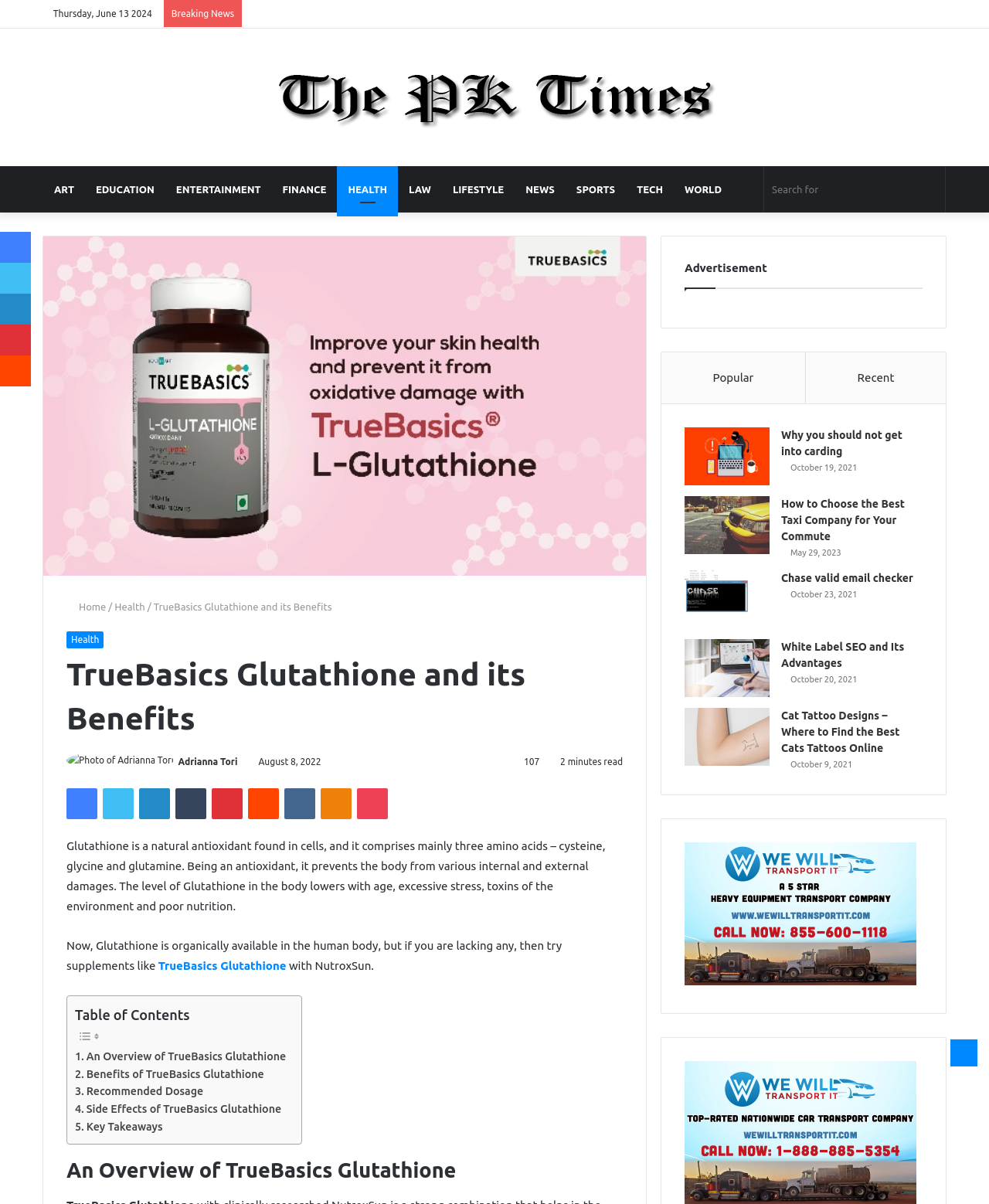Using the format (top-left x, top-left y, bottom-right x, bottom-right y), provide the bounding box coordinates for the described UI element. All values should be floating point numbers between 0 and 1: Side Effects of TrueBasics Glutathione

[0.076, 0.914, 0.284, 0.929]